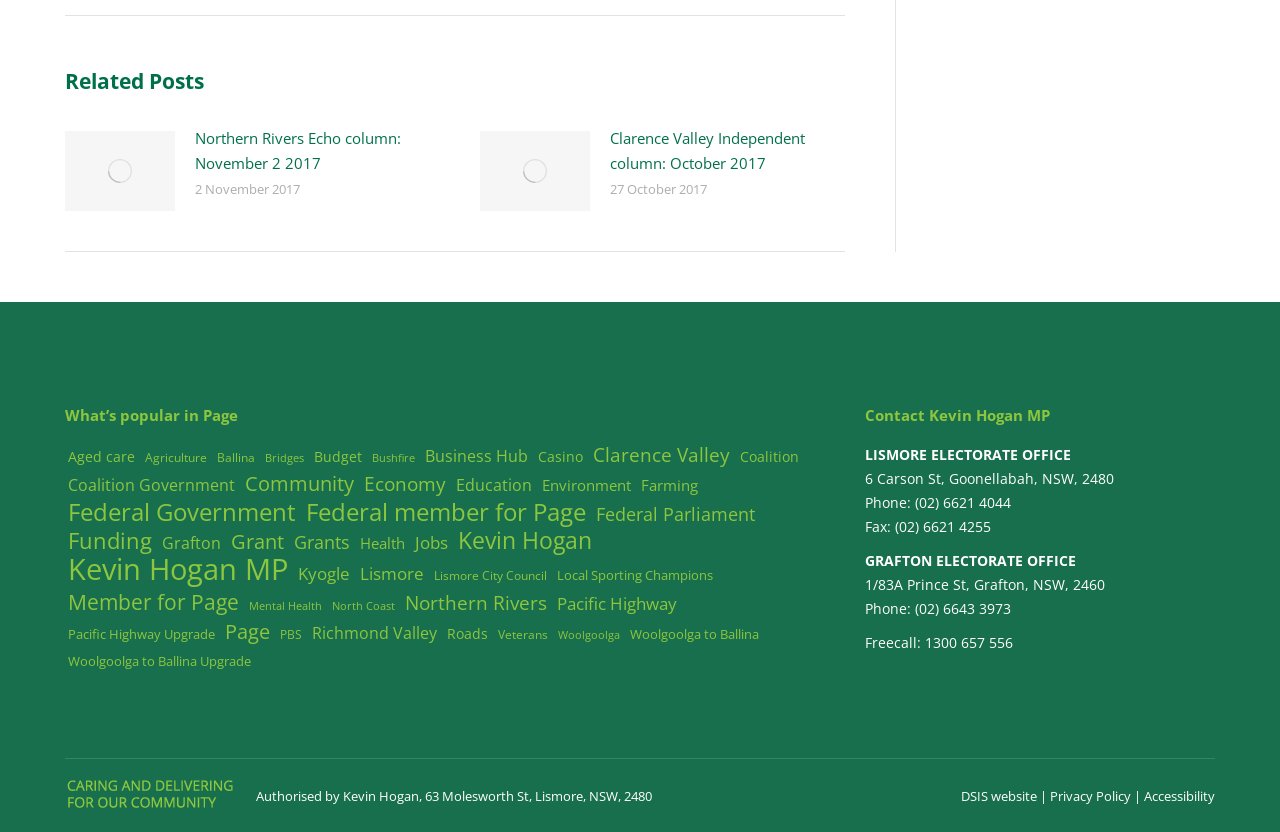What is the category with the most items?
Give a single word or phrase answer based on the content of the image.

Kevin Hogan MP